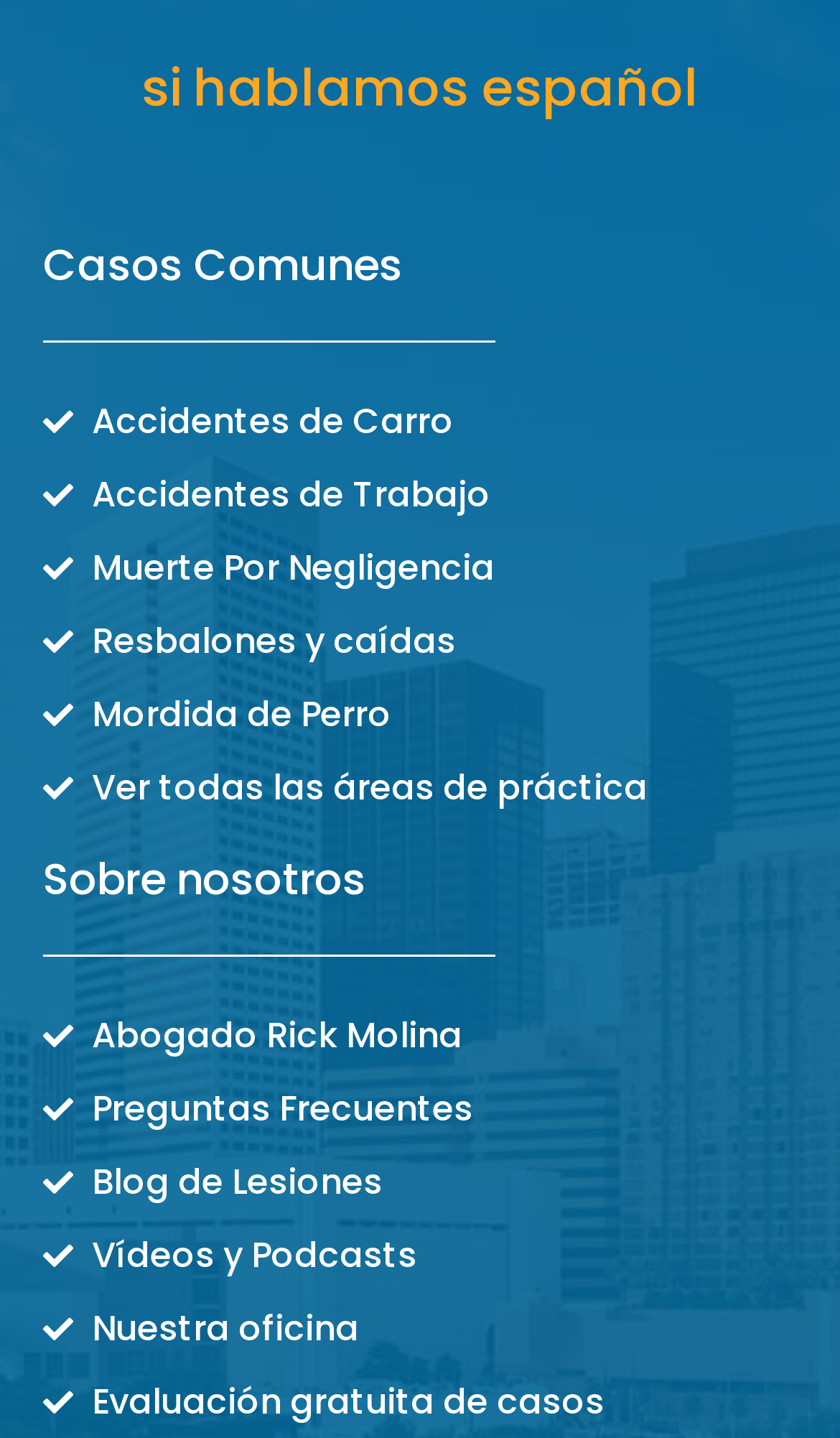Find the bounding box of the element with the following description: "Preguntas Frecuentes". The coordinates must be four float numbers between 0 and 1, formatted as [left, top, right, bottom].

[0.051, 0.754, 0.949, 0.79]